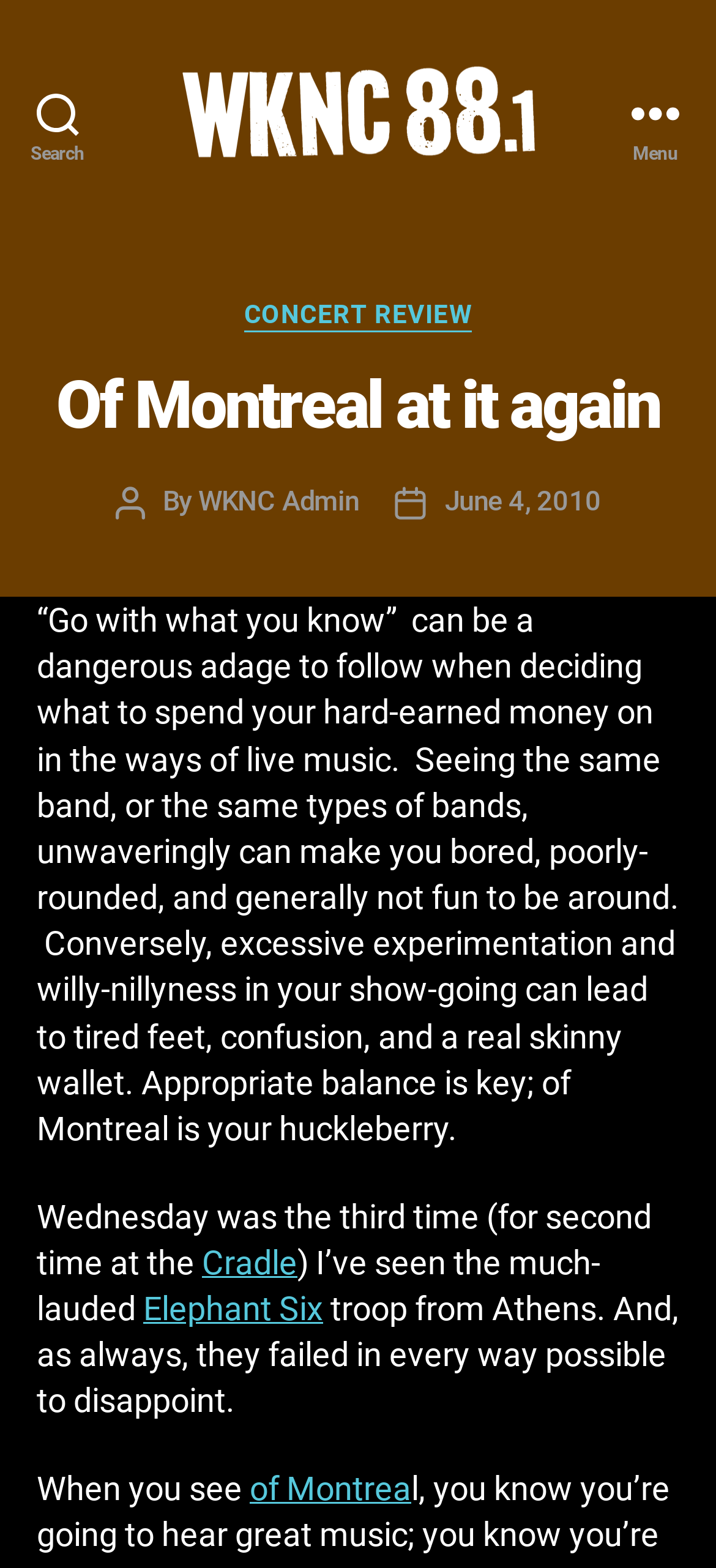Find the bounding box of the UI element described as: "Ethics at Shinhan". The bounding box coordinates should be given as four float values between 0 and 1, i.e., [left, top, right, bottom].

None